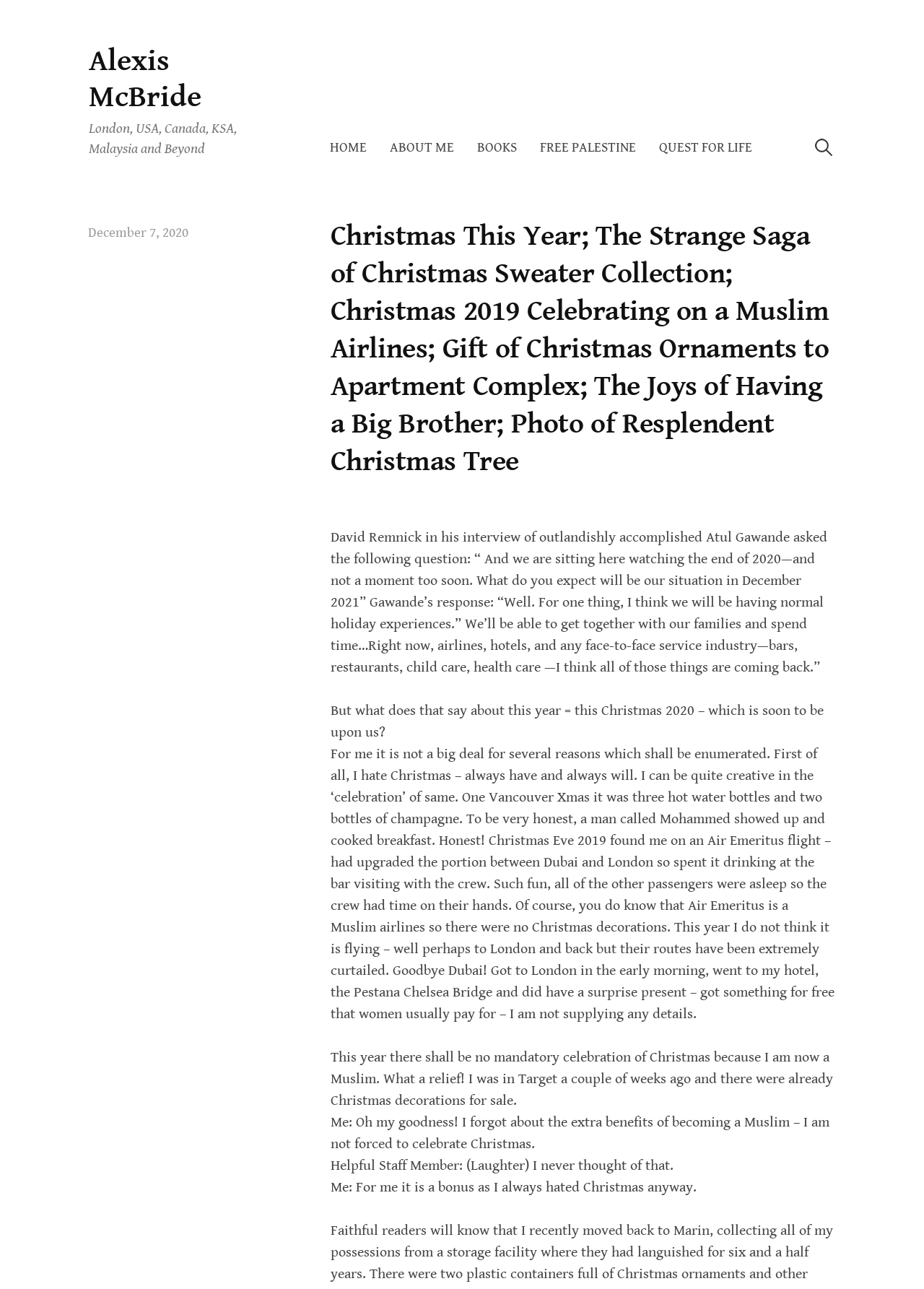Offer a detailed account of what is visible on the webpage.

This webpage appears to be a personal blog or journal, with a focus on the author's thoughts and experiences. At the top of the page, there is a navigation menu with links to "HOME", "ABOUT ME", "BOOKS", "FREE PALESTINE", and "QUEST FOR LIFE". Below this menu, there is a search bar with a label "Search for:".

The main content of the page is a blog post, which is divided into several paragraphs. The post is titled "Christmas This Year; The Strange Saga of Christmas Sweater Collection; Christmas 2019 Celebrating on a Muslim Airlines; Gift of Christmas Ornaments to Apartment Complex; The Joys of Having a Big Brother; Photo of Resplendent Christmas Tree". The title is followed by a date, "December 7, 2020".

The blog post begins with a quote from an interview between David Remnick and Atul Gawande, discussing the end of 2020 and what to expect in December 2021. The author then shares their own thoughts on Christmas, stating that they have always hated the holiday and are relieved to no longer have to celebrate it as a Muslim. The post goes on to describe the author's past experiences with Christmas, including a story about celebrating on a Muslim airline and receiving a surprise gift at a hotel.

Throughout the post, there are several paragraphs of text, with no images or other multimedia elements. The text is arranged in a single column, with no clear headings or subheadings. The author's writing style is conversational and humorous, with a focus on sharing personal anecdotes and opinions.